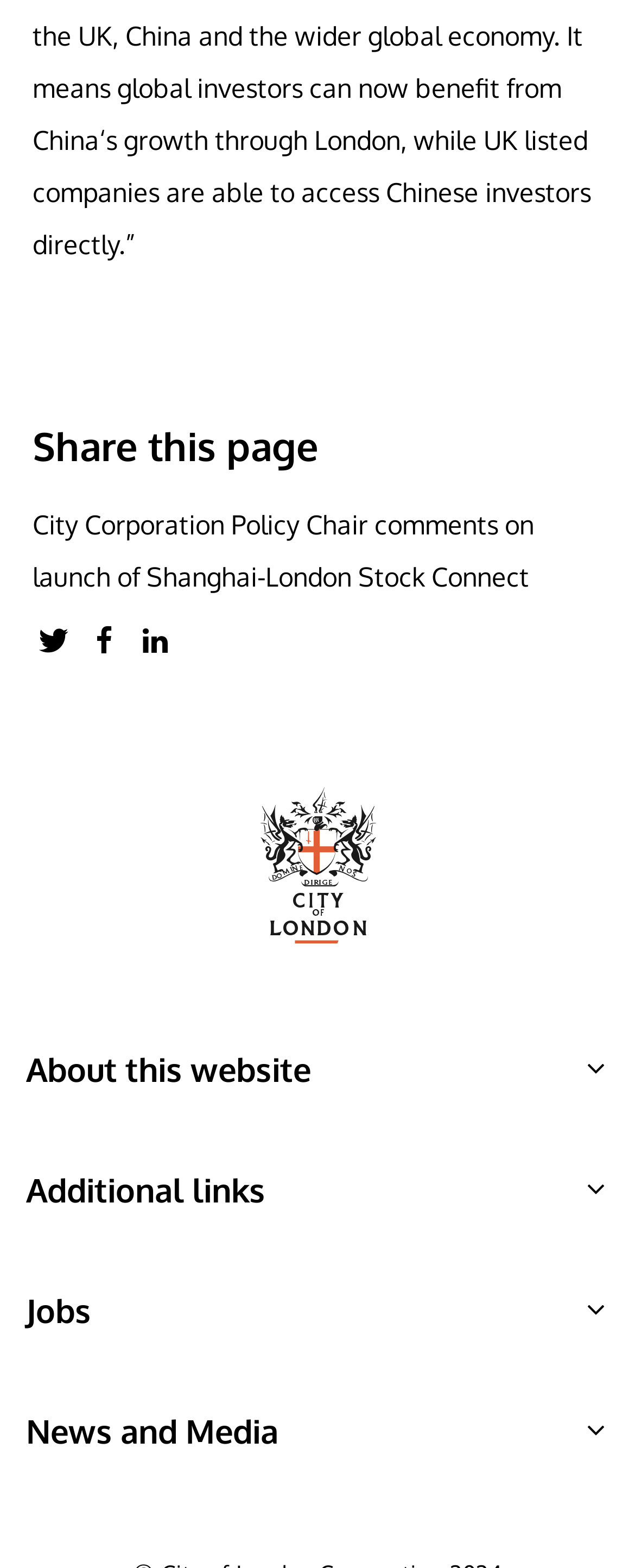How many social media platforms can you share this release on?
Please craft a detailed and exhaustive response to the question.

I counted the number of LayoutTableCell elements with social media icons and found three: Twitter, Facebook, and LinkedIn.